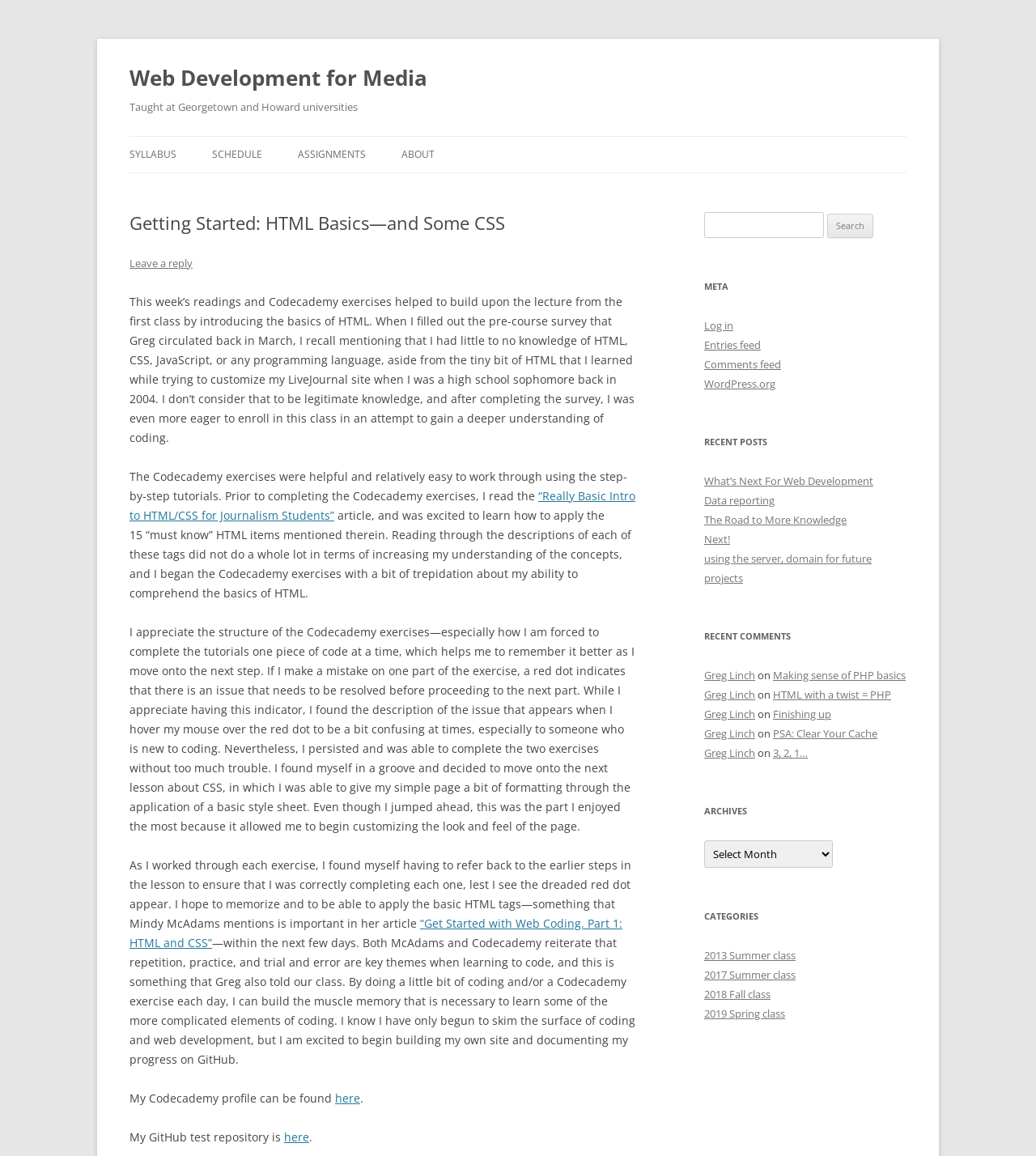Determine the bounding box coordinates of the area to click in order to meet this instruction: "Click the 'Leave a reply' link".

[0.125, 0.221, 0.186, 0.234]